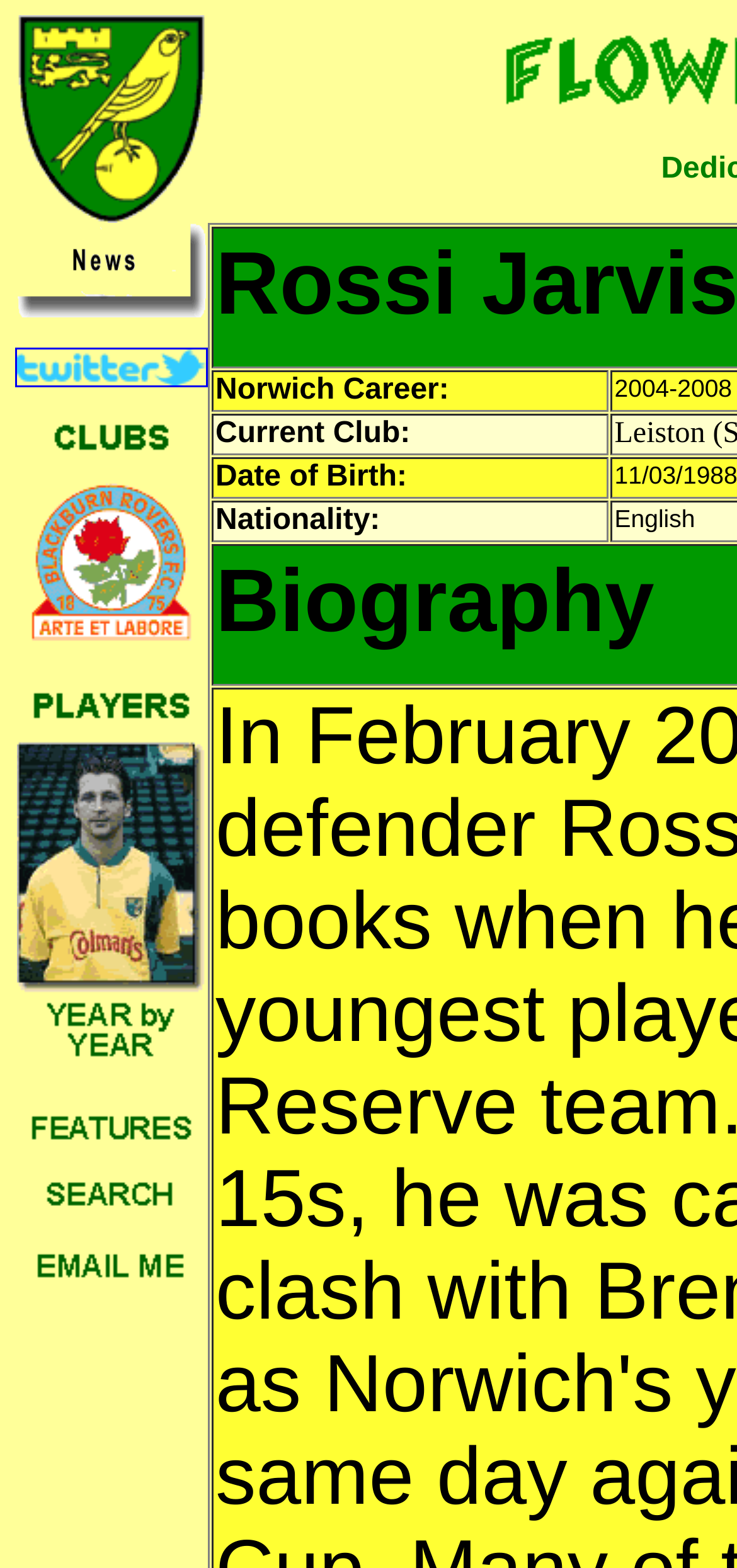Please identify the bounding box coordinates of the element I should click to complete this instruction: 'Click on the link to view the benefits of Google Scholar'. The coordinates should be given as four float numbers between 0 and 1, like this: [left, top, right, bottom].

None